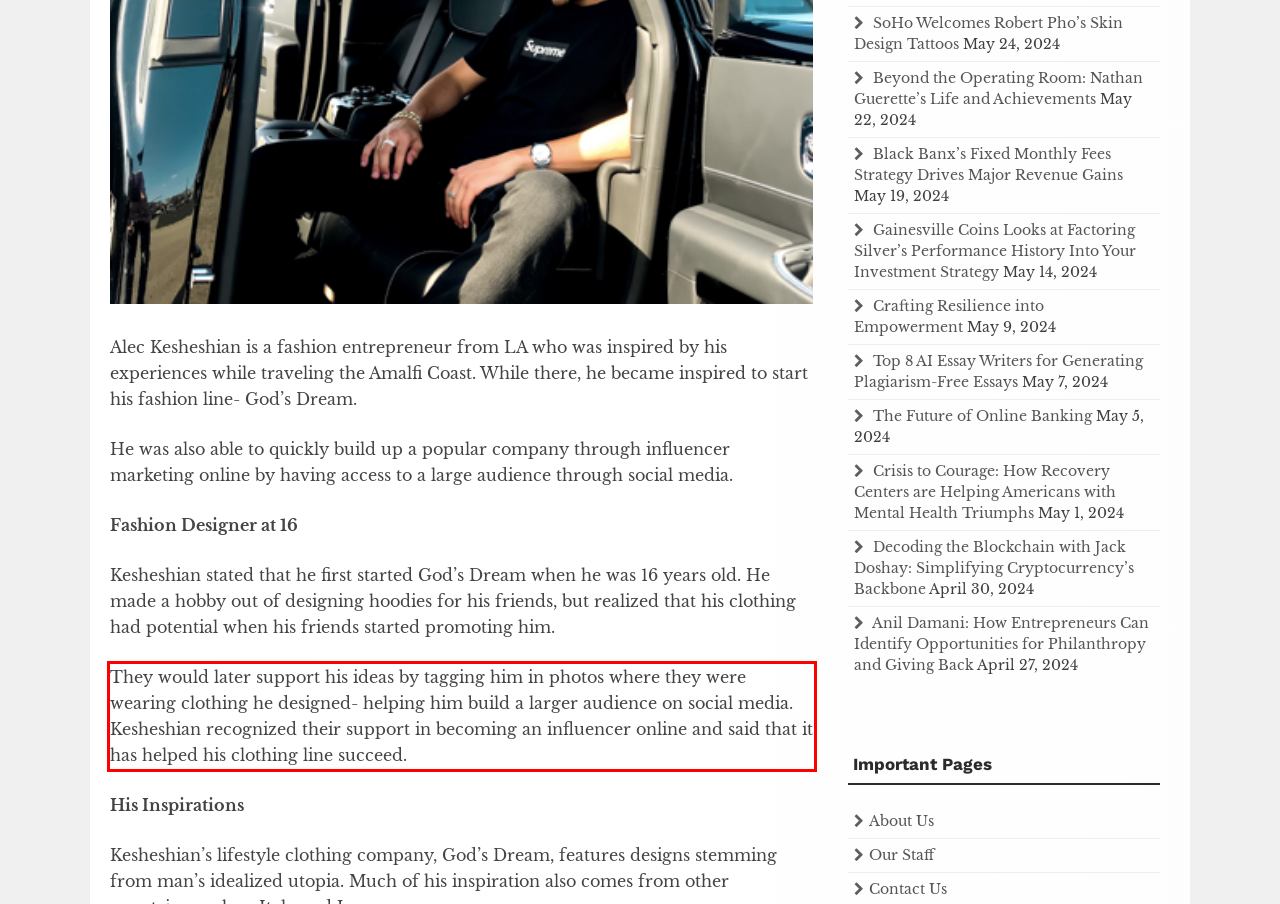Examine the webpage screenshot and use OCR to recognize and output the text within the red bounding box.

They would later support his ideas by tagging him in photos where they were wearing clothing he designed- helping him build a larger audience on social media. Kesheshian recognized their support in becoming an influencer online and said that it has helped his clothing line succeed.